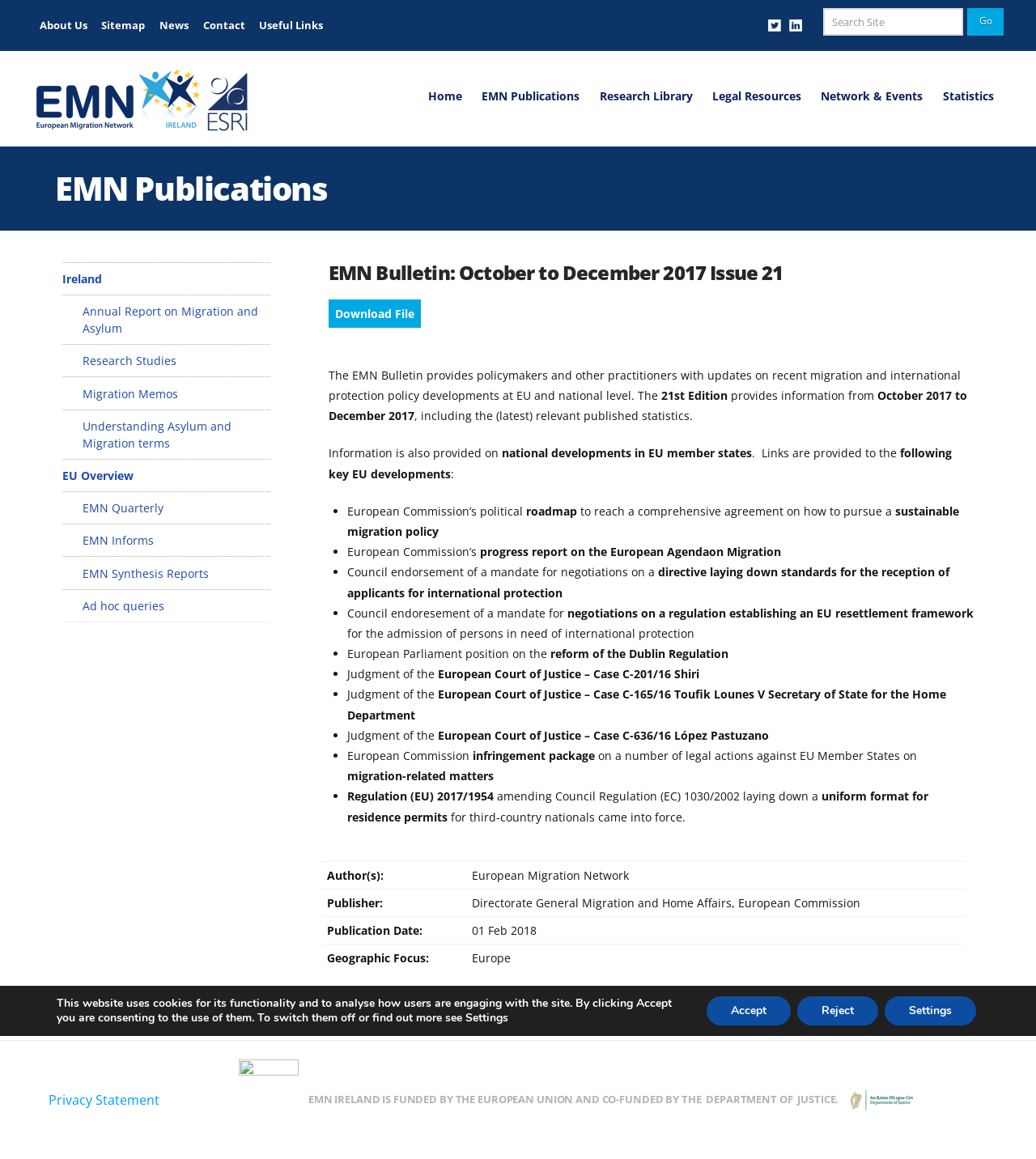Answer the question briefly using a single word or phrase: 
What is the time period covered in this issue of the bulletin?

October 2017 to December 2017